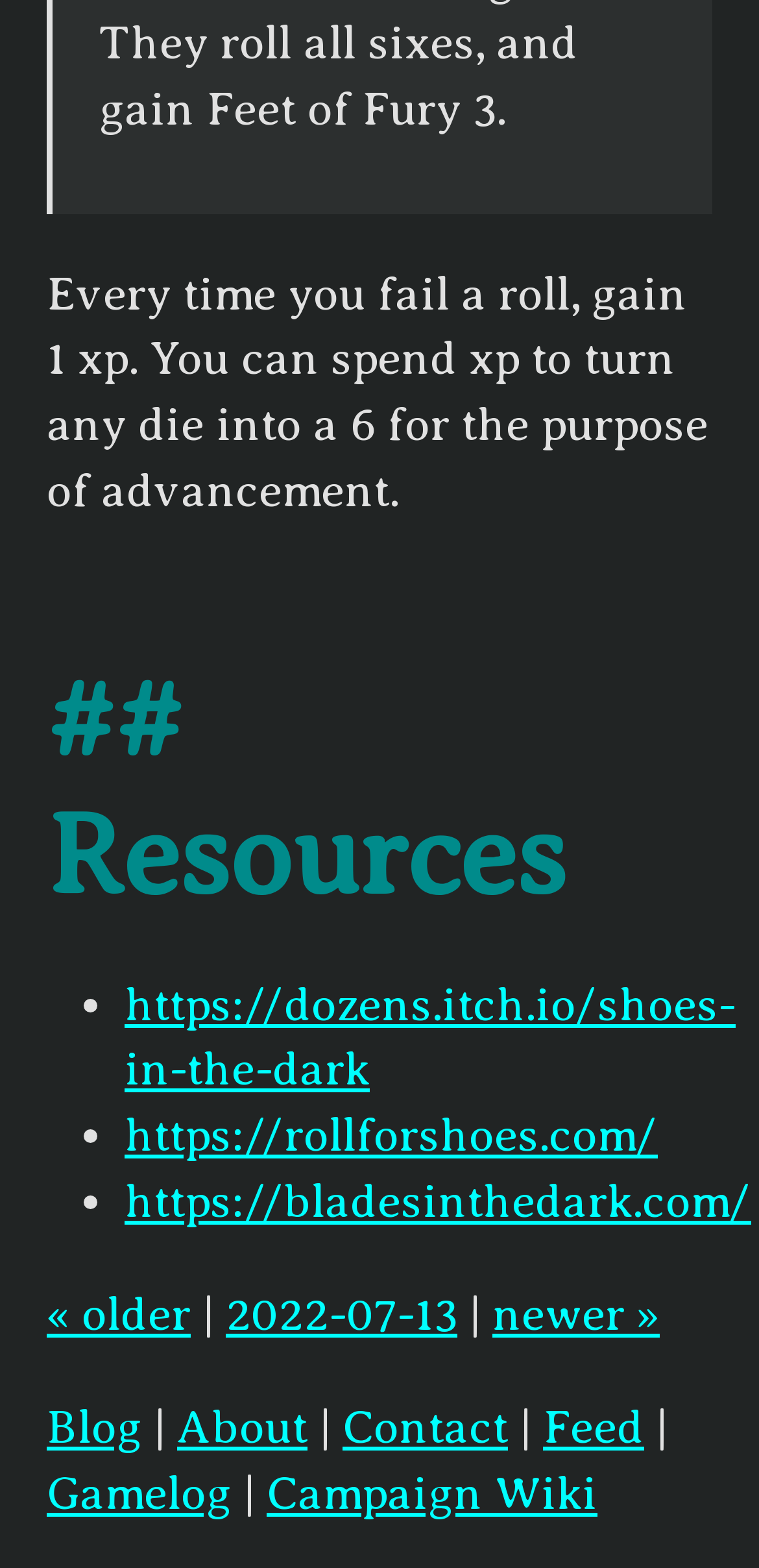Locate the bounding box coordinates of the clickable region to complete the following instruction: "Go to the 'About' page."

[0.233, 0.894, 0.405, 0.926]